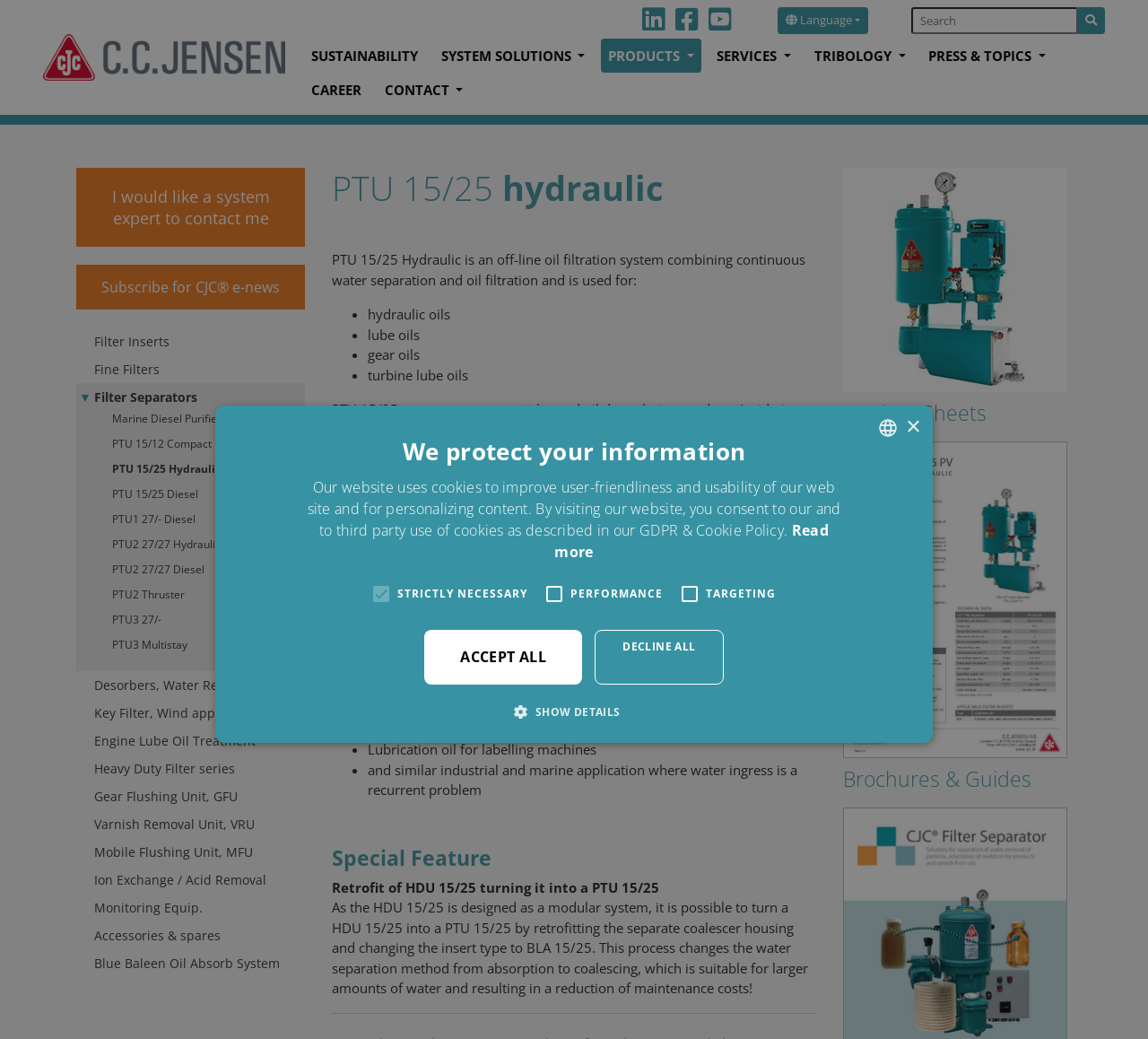What is the location of the pressure gauge on the PTU 15/25 Filter Separator?
Please provide a single word or phrase as the answer based on the screenshot.

On top of the filter